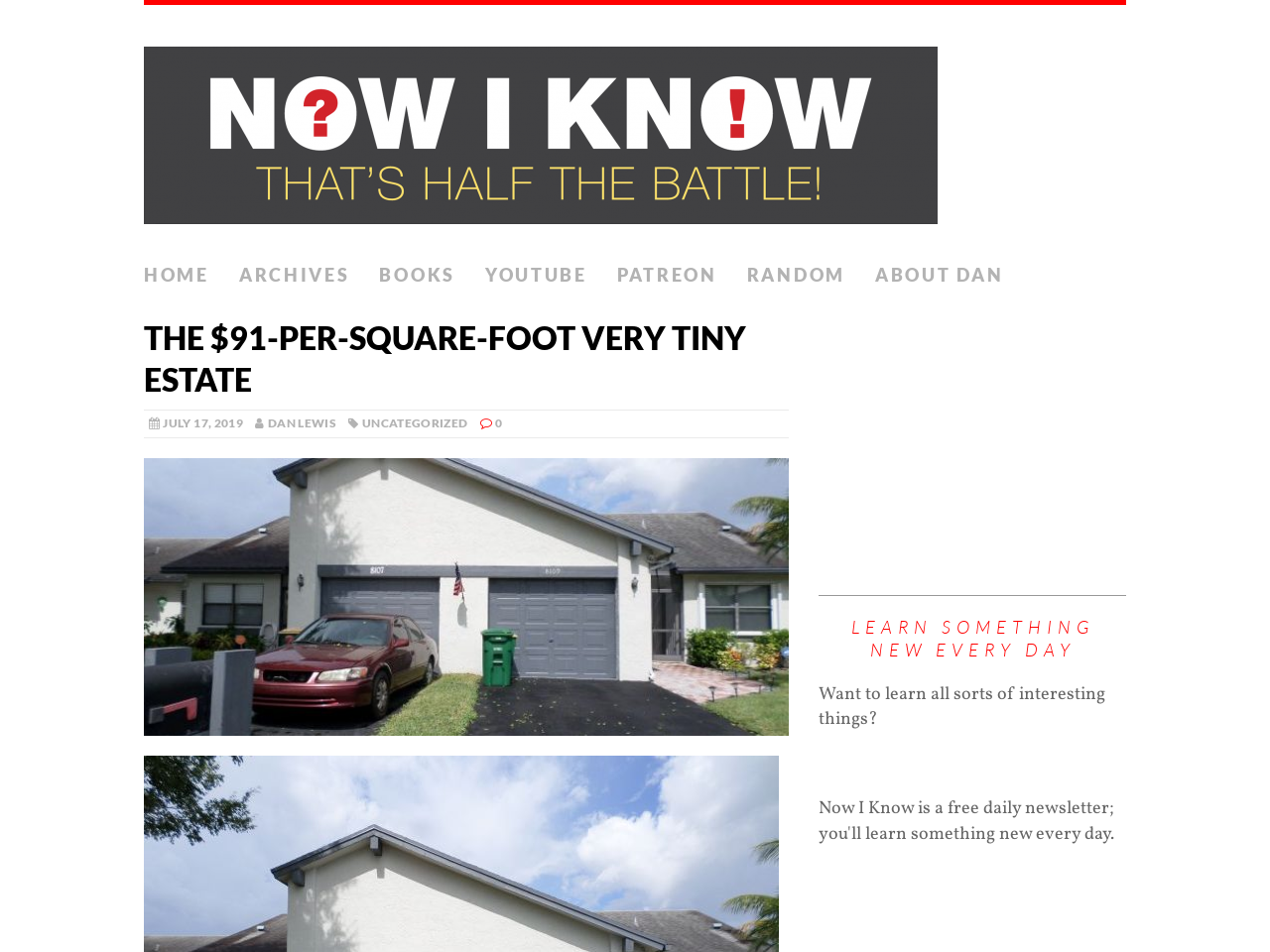What is the purpose of the newsletter?
We need a detailed and exhaustive answer to the question. Please elaborate.

I determined the purpose of the newsletter by looking at the section below the main content, where I saw a heading with the text 'LEARN SOMETHING NEW EVERY DAY' and a static text element with the description of the newsletter.